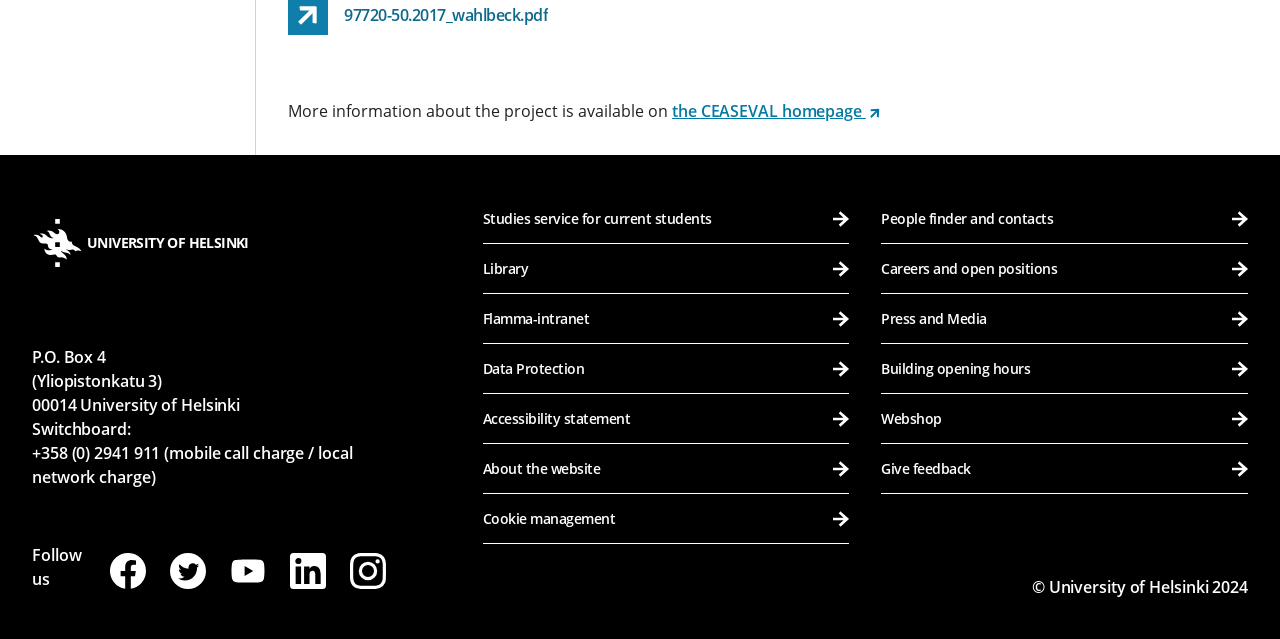Provide the bounding box for the UI element matching this description: "Careers and open positions".

[0.689, 0.383, 0.975, 0.46]